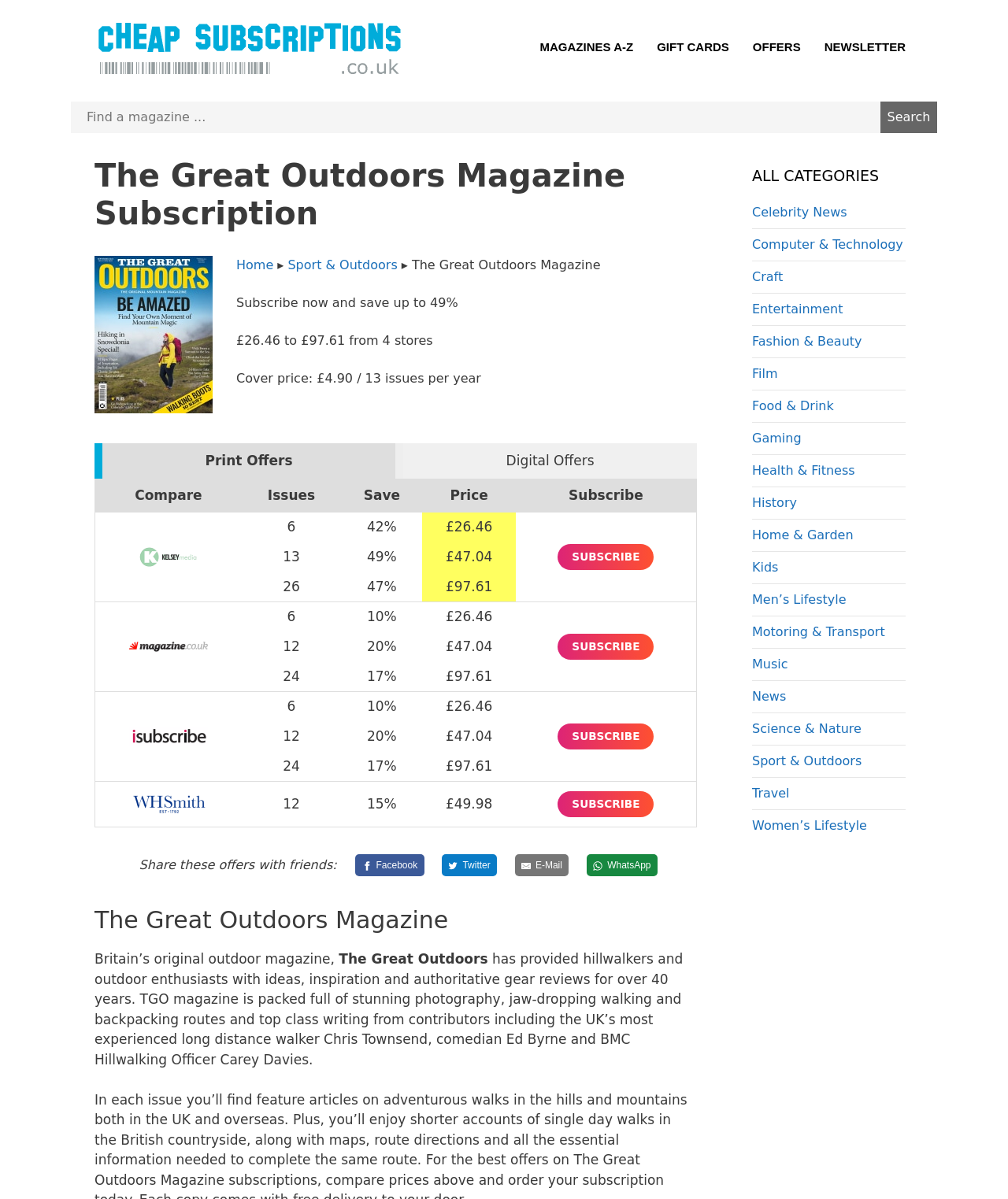Answer the question briefly using a single word or phrase: 
How many stores offer the magazine subscription?

4